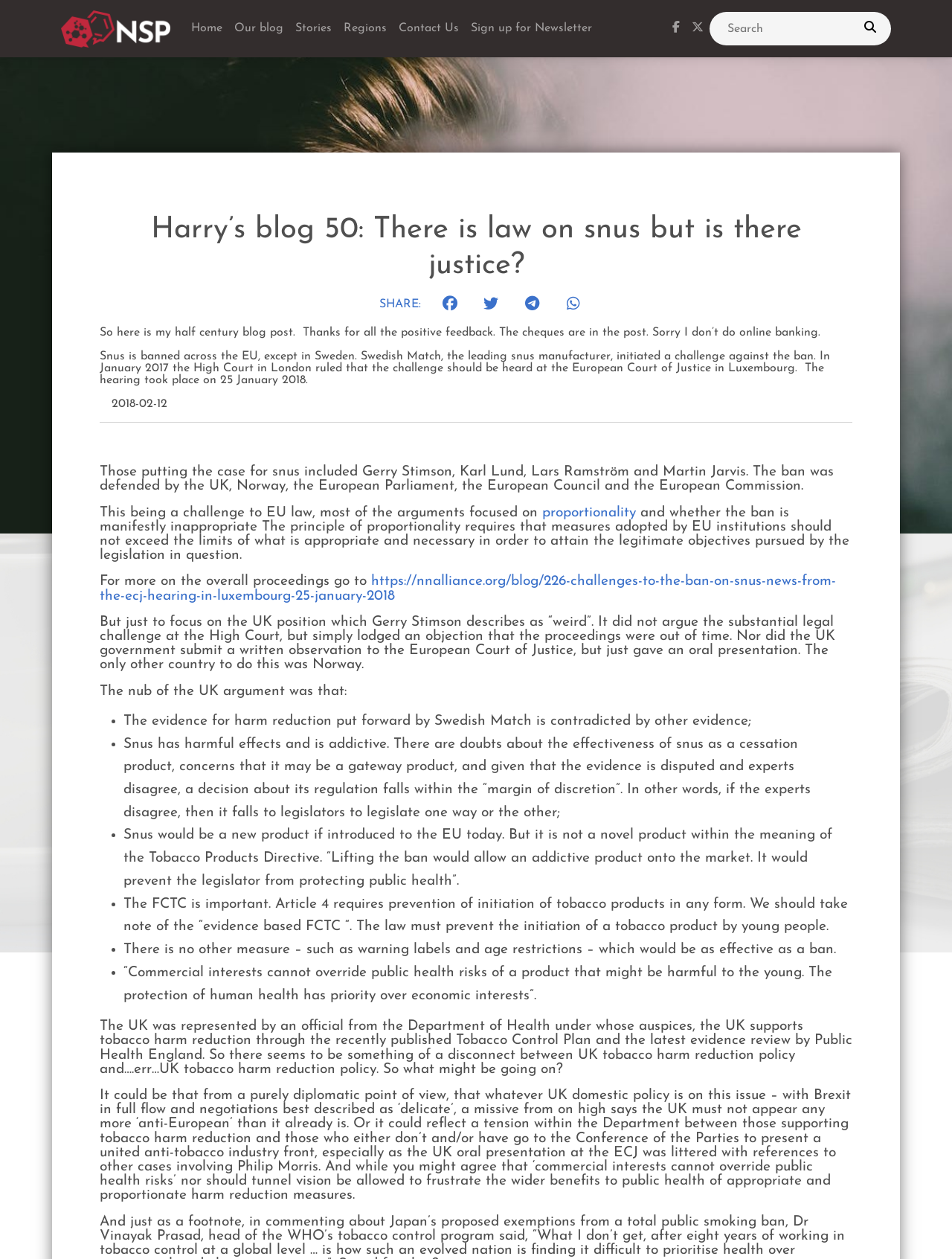Show the bounding box coordinates of the element that should be clicked to complete the task: "Click on Archives".

None